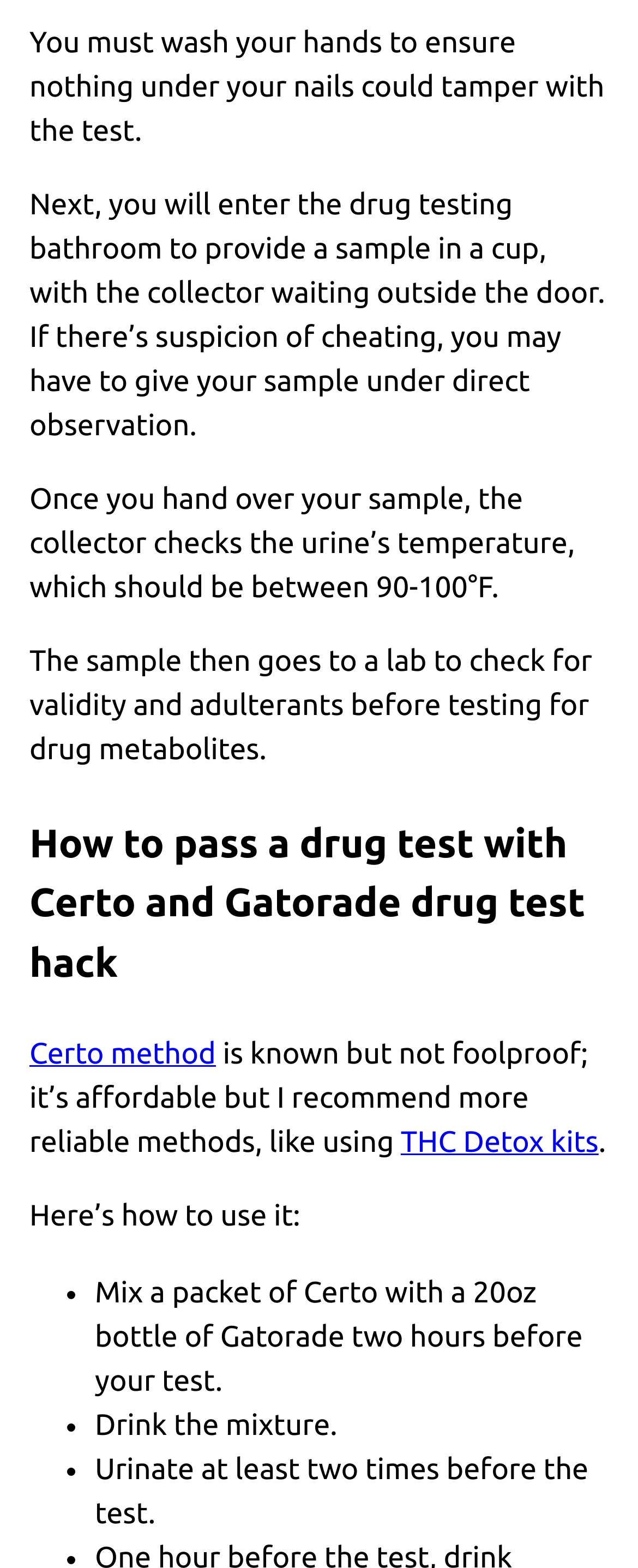Provide a thorough and detailed response to the question by examining the image: 
What is the Certo method?

The webpage explains that the Certo method involves mixing a packet of Certo with a 20oz bottle of Gatorade two hours before the test, suggesting that this is a specific technique used to pass a drug test.